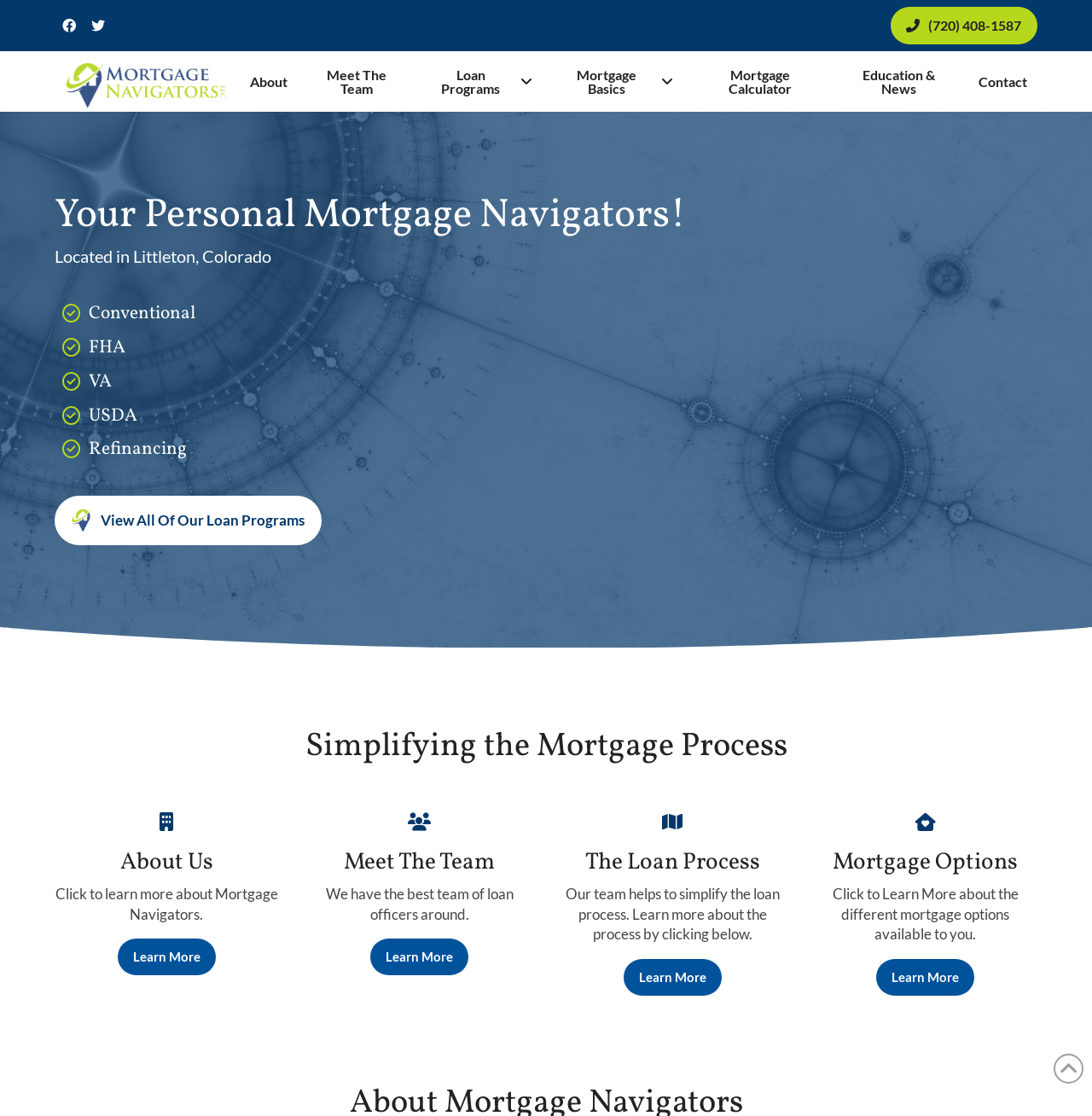Locate the bounding box coordinates of the element that should be clicked to execute the following instruction: "Connect with Marie Huxley via email".

None